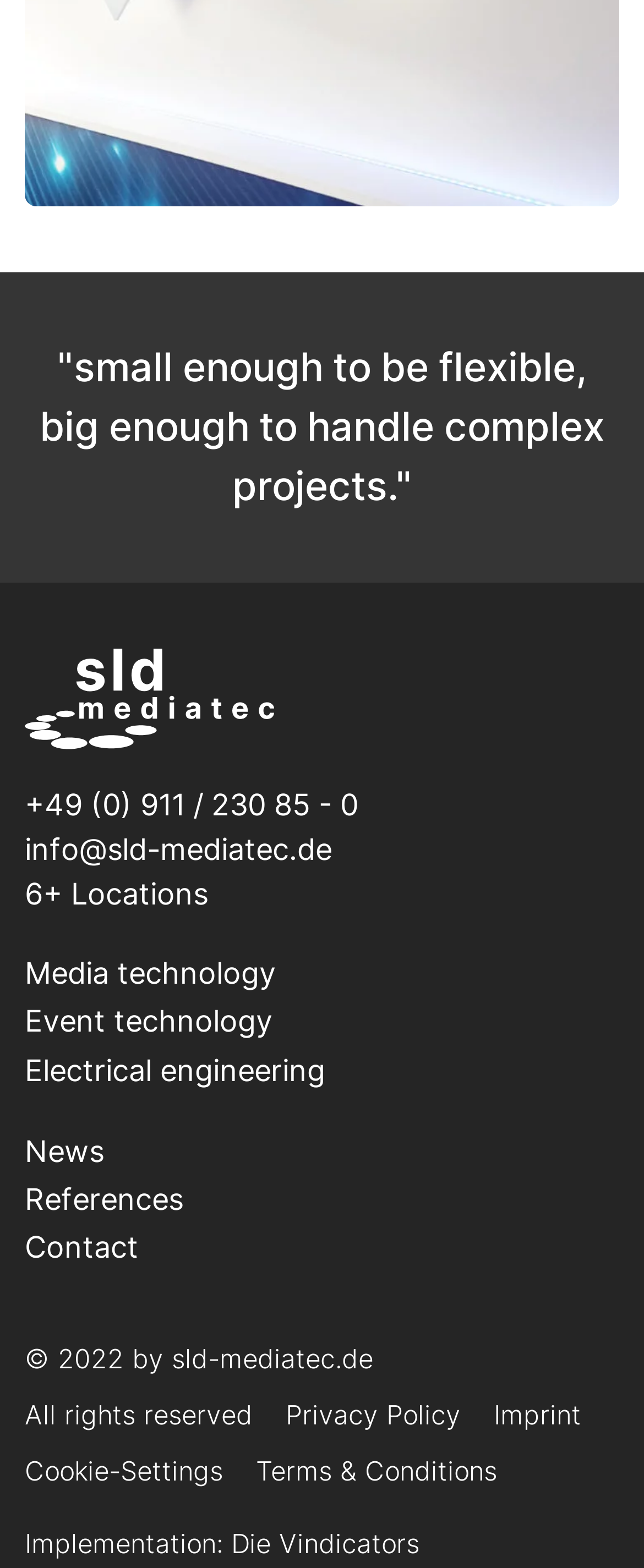Locate and provide the bounding box coordinates for the HTML element that matches this description: "© 2022 by sld-mediatec.de".

[0.038, 0.853, 0.579, 0.878]